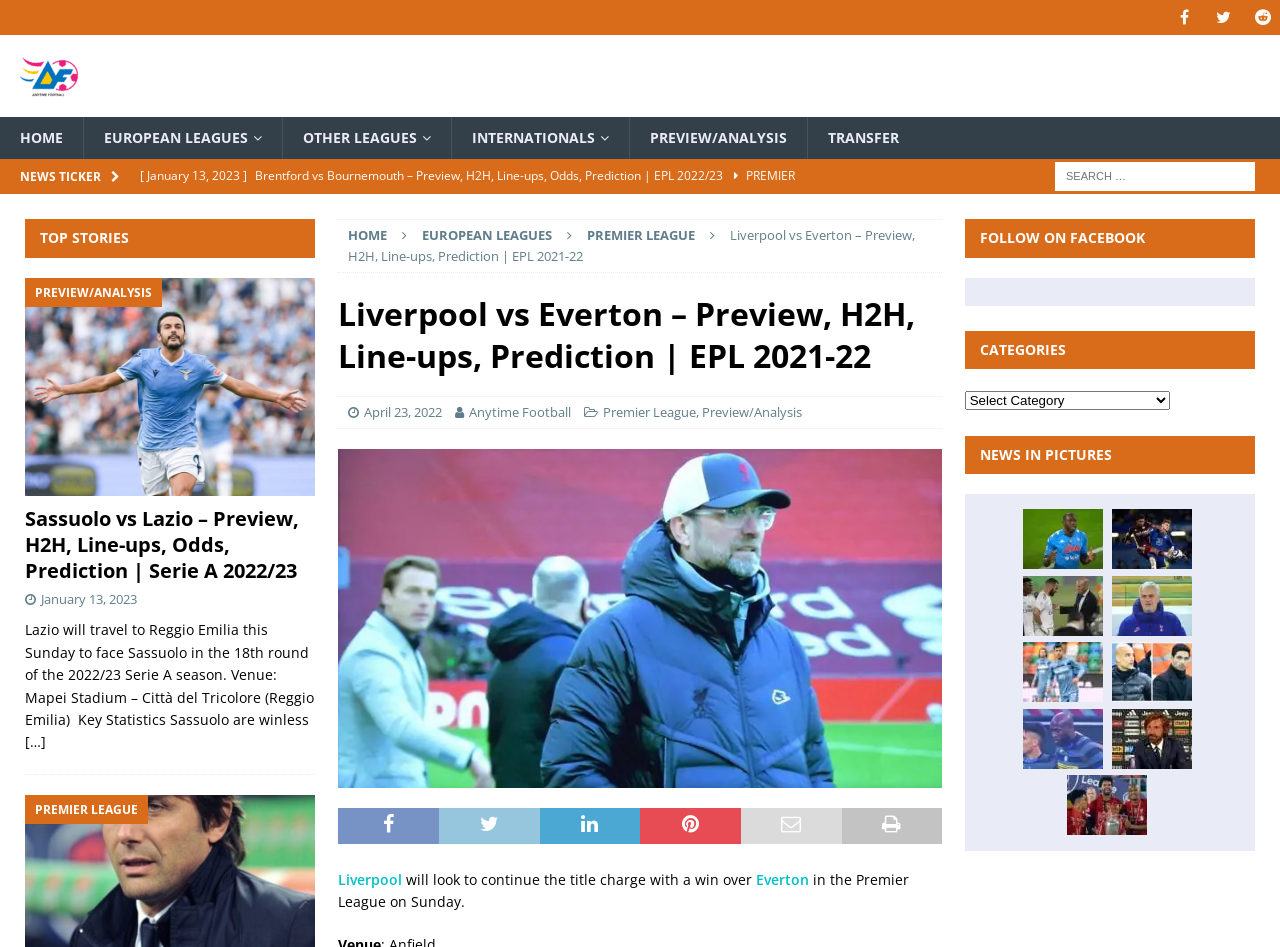What is the name of the stadium where Sassuolo will face Lazio in the 18th round of the 2022/23 Serie A season? Observe the screenshot and provide a one-word or short phrase answer.

Mapei Stadium – Città del Tricolore